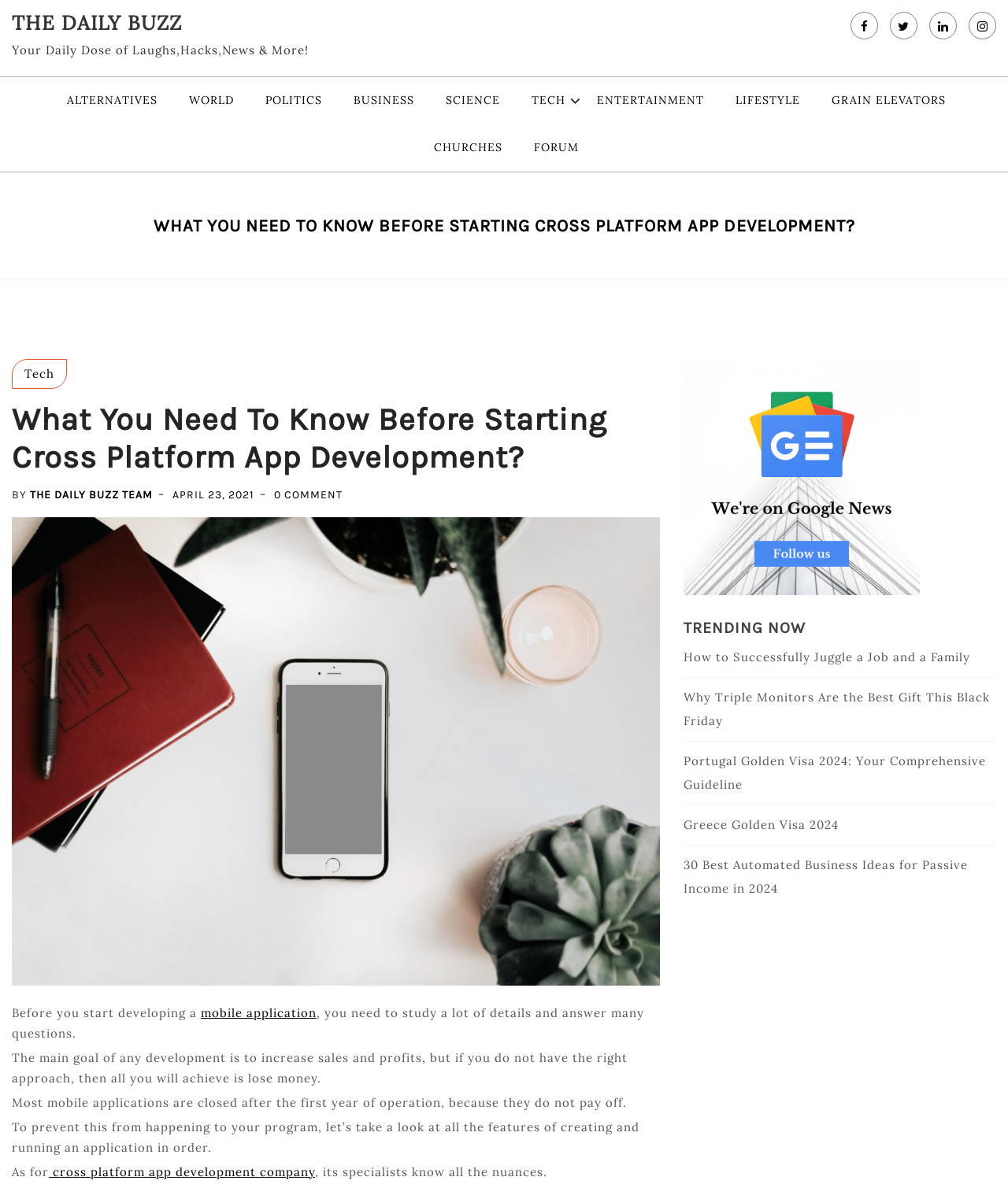Locate the bounding box coordinates of the element you need to click to accomplish the task described by this instruction: "Check the trending article 'How to Successfully Juggle a Job and a Family'".

[0.678, 0.549, 0.963, 0.561]